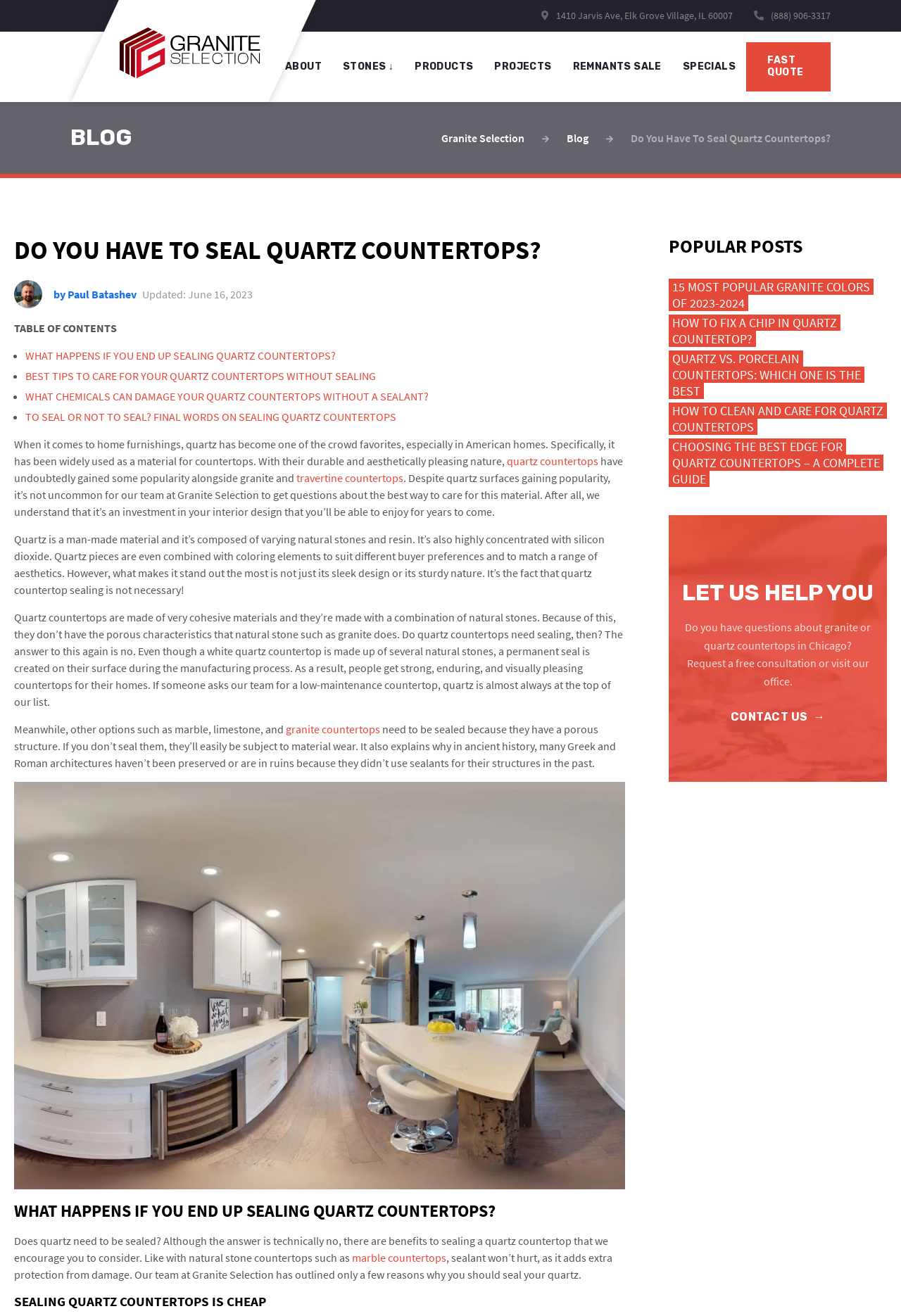Answer the question below in one word or phrase:
What is the topic of this blog post?

Sealing quartz countertops